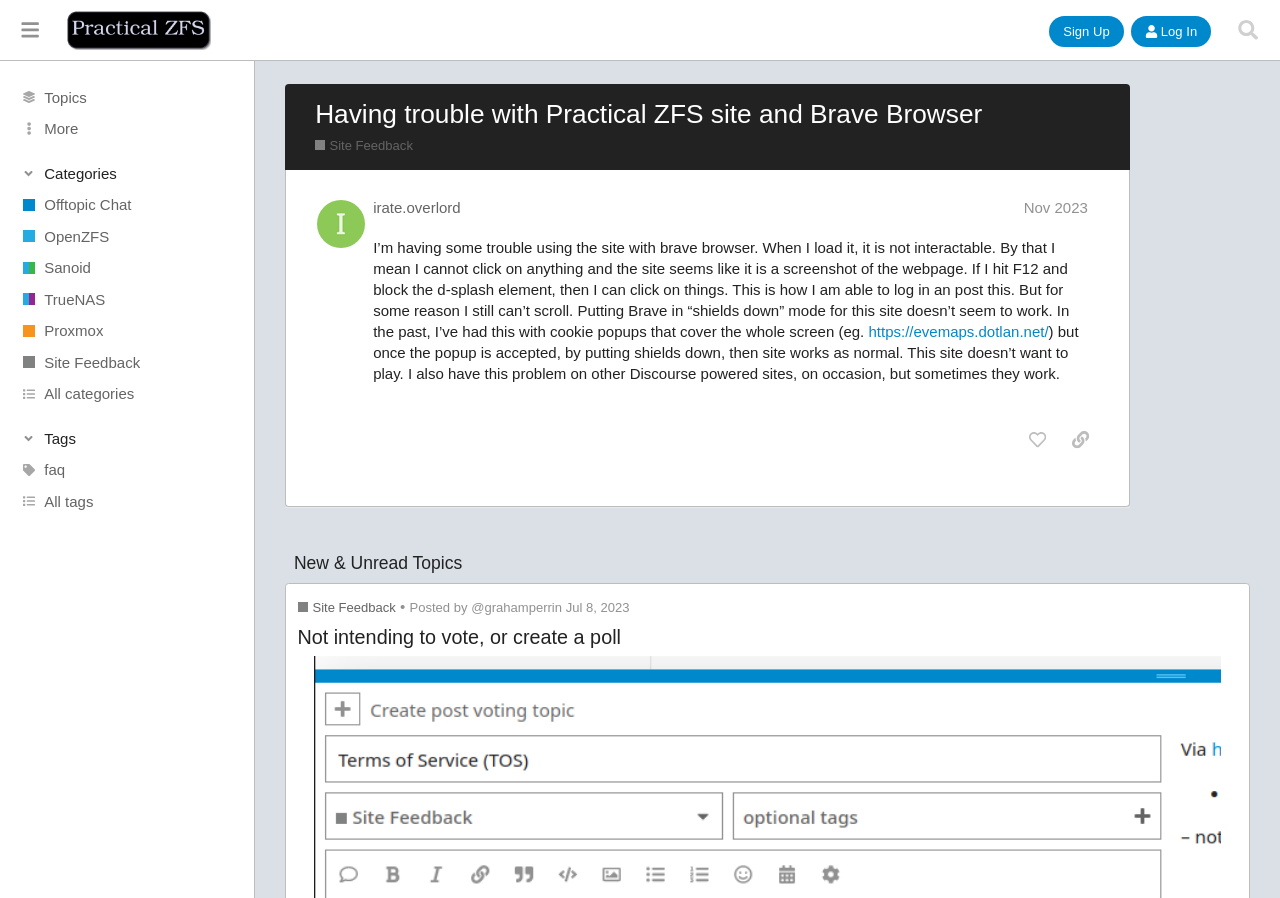Who is the author of the post?
Based on the visual information, provide a detailed and comprehensive answer.

The author of the post can be found in the link element, which says 'irate.overlord' and is located next to the date 'Nov 2023'.